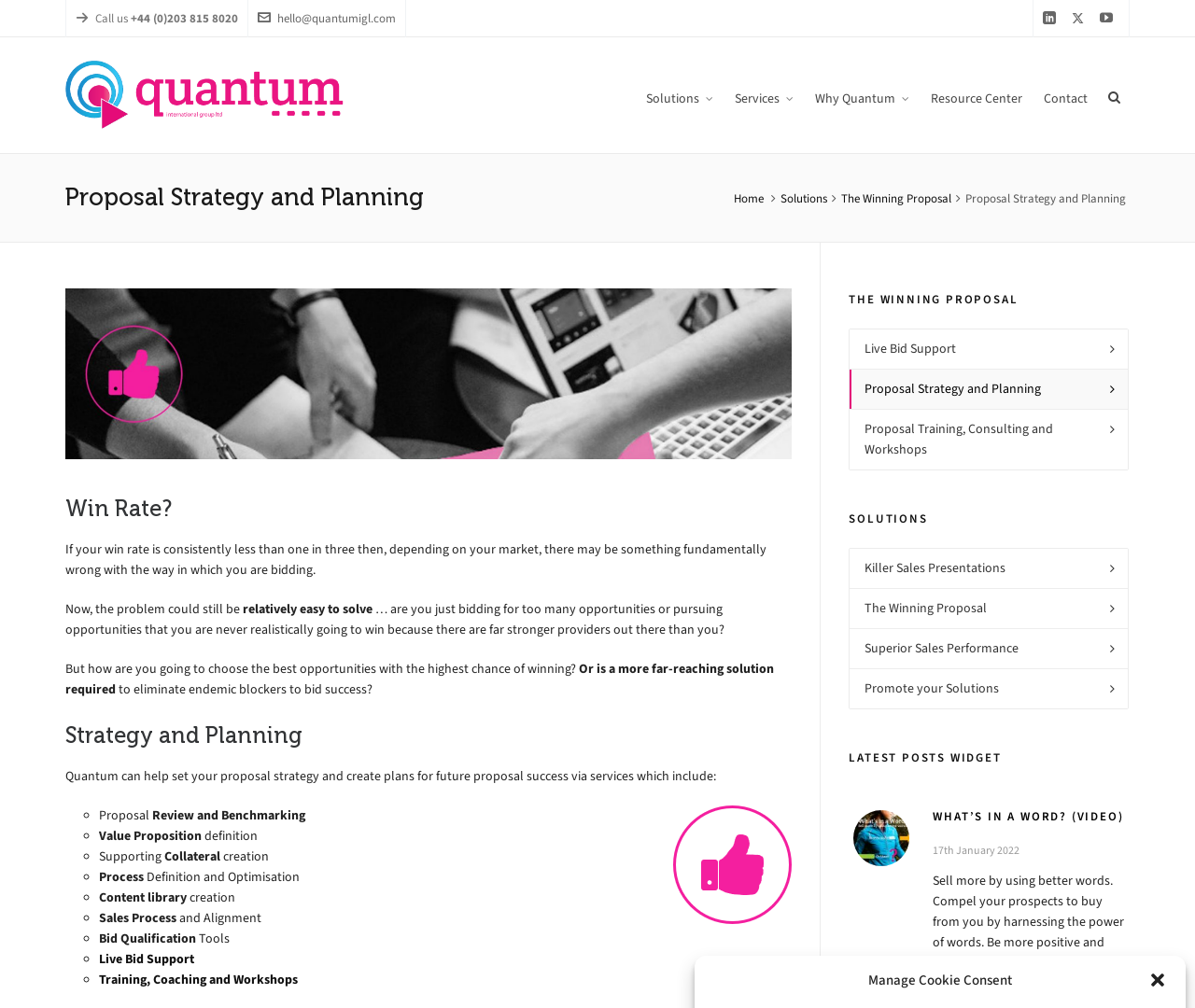Locate the bounding box coordinates of the item that should be clicked to fulfill the instruction: "Click on the Quantum logo".

[0.055, 0.06, 0.288, 0.129]